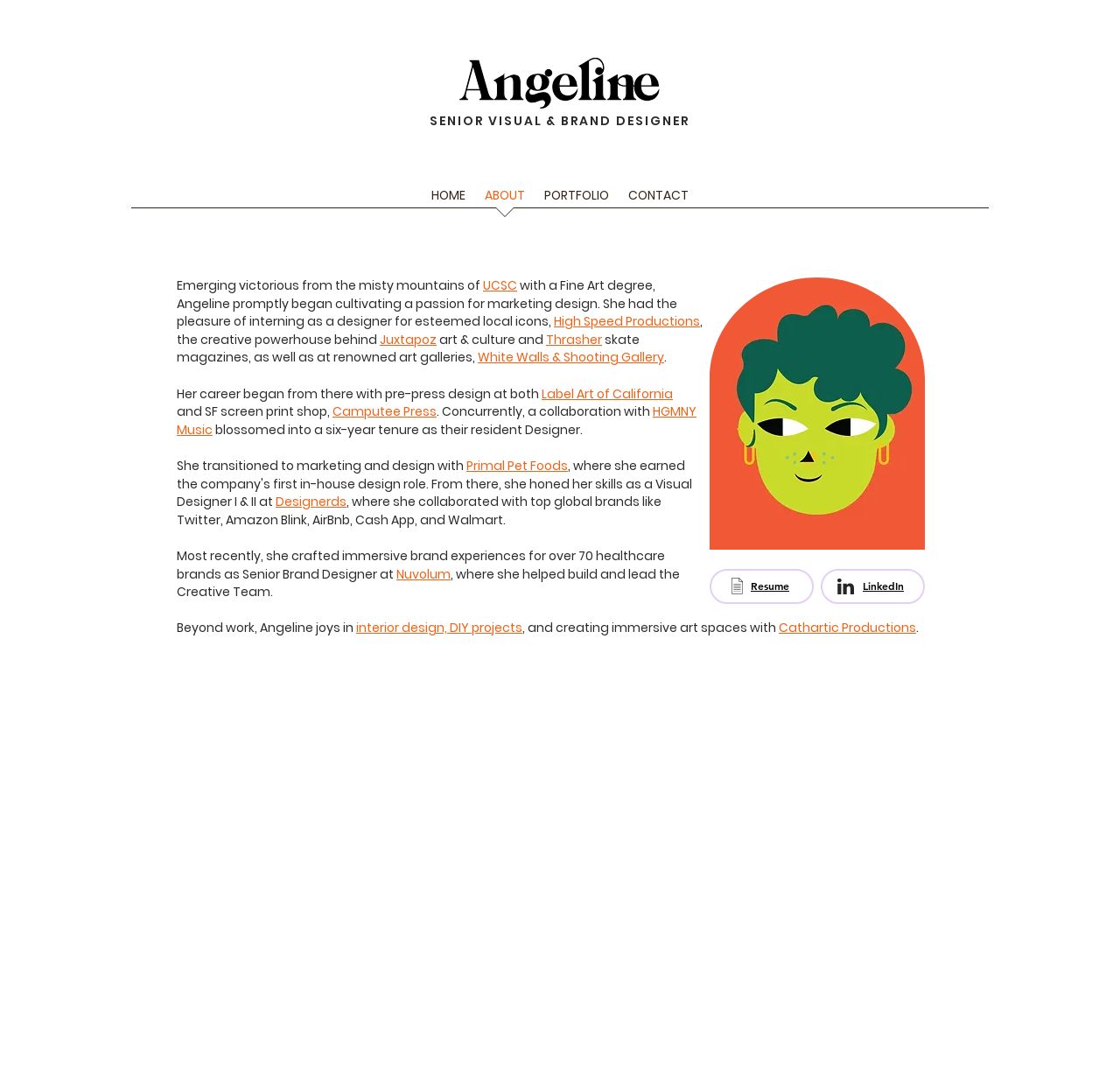Please locate the bounding box coordinates of the region I need to click to follow this instruction: "Learn more about UCSC".

[0.431, 0.256, 0.462, 0.272]